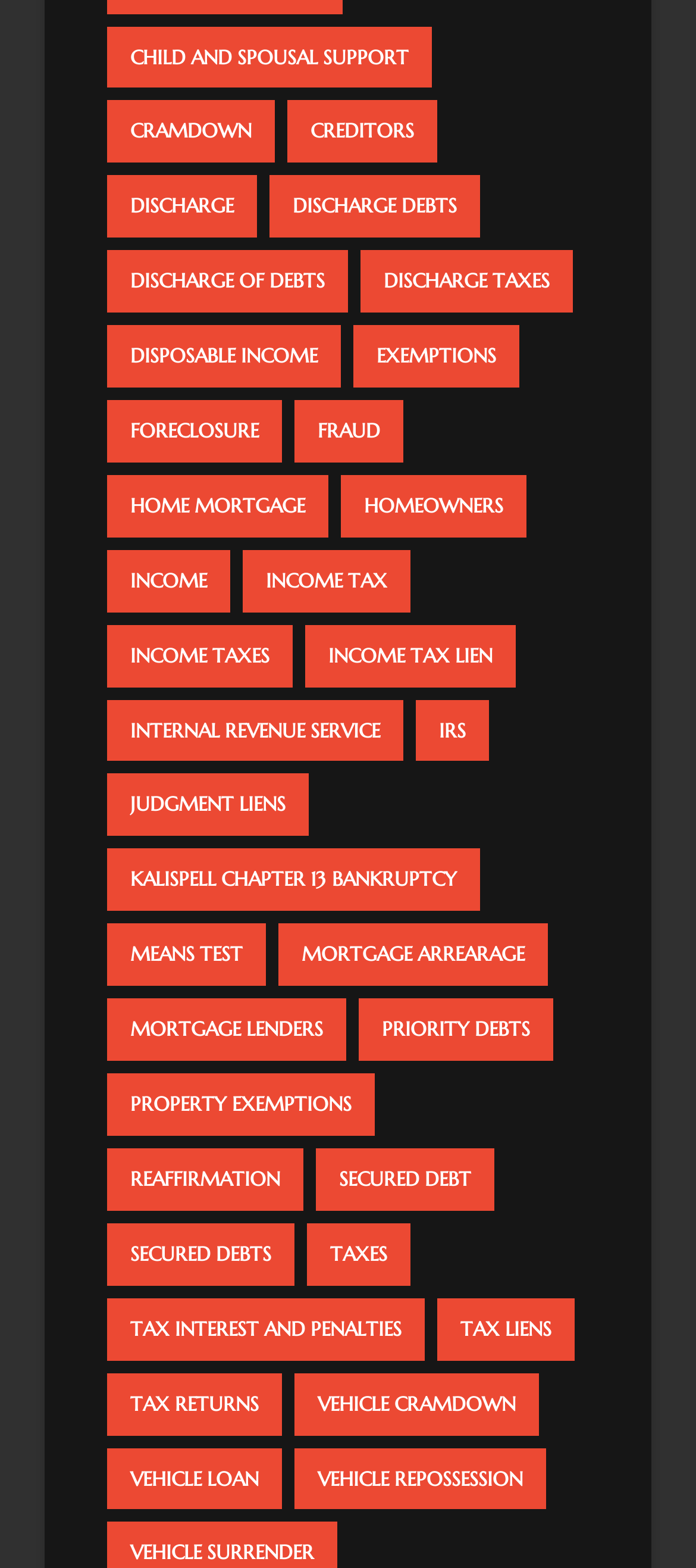Respond to the following query with just one word or a short phrase: 
What is the longest link text on the webpage?

KALISPELL CHAPTER 13 BANKRUPTCY